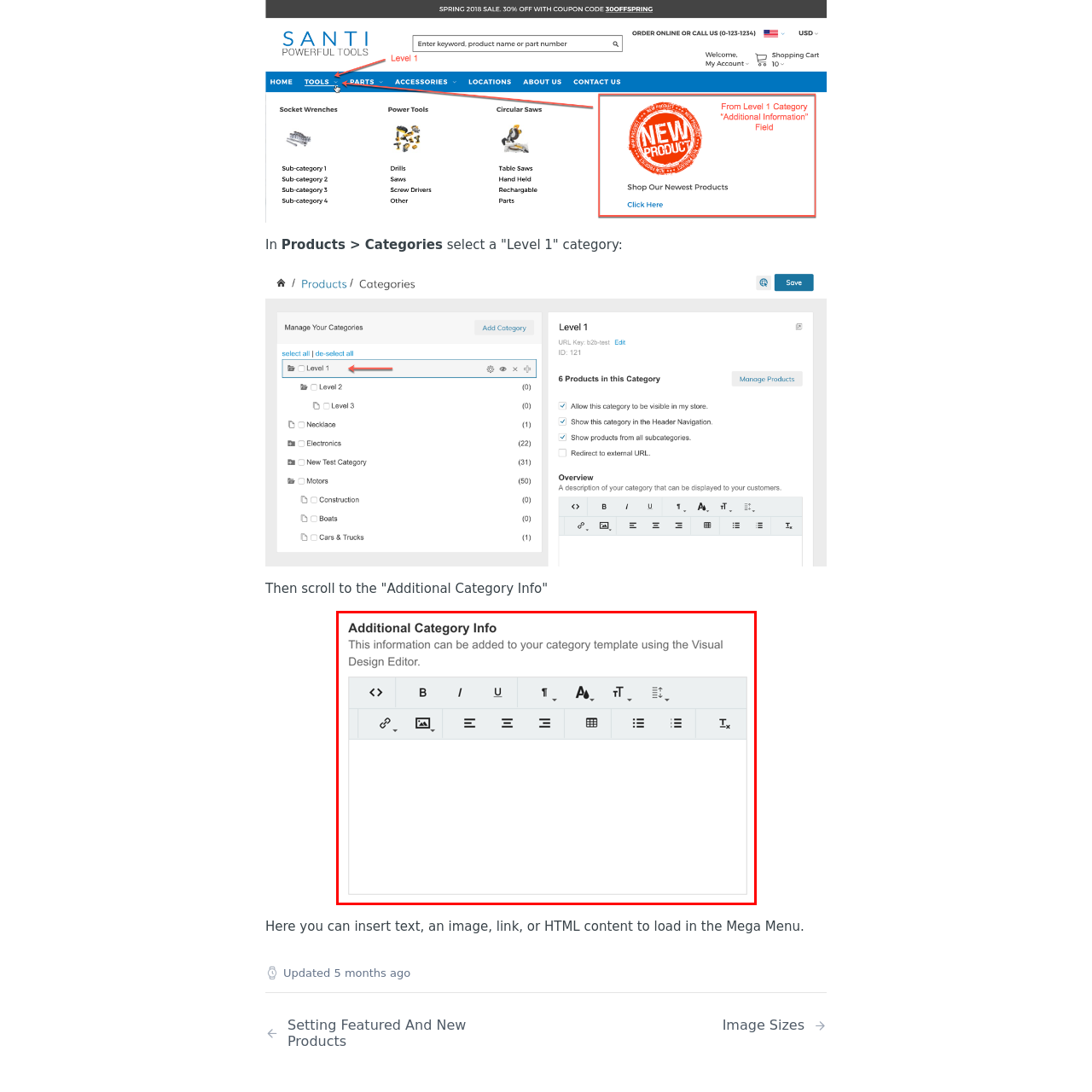Inspect the section highlighted in the red box, What formatting options are available? 
Answer using a single word or phrase.

Bold, italics, underlining, etc.